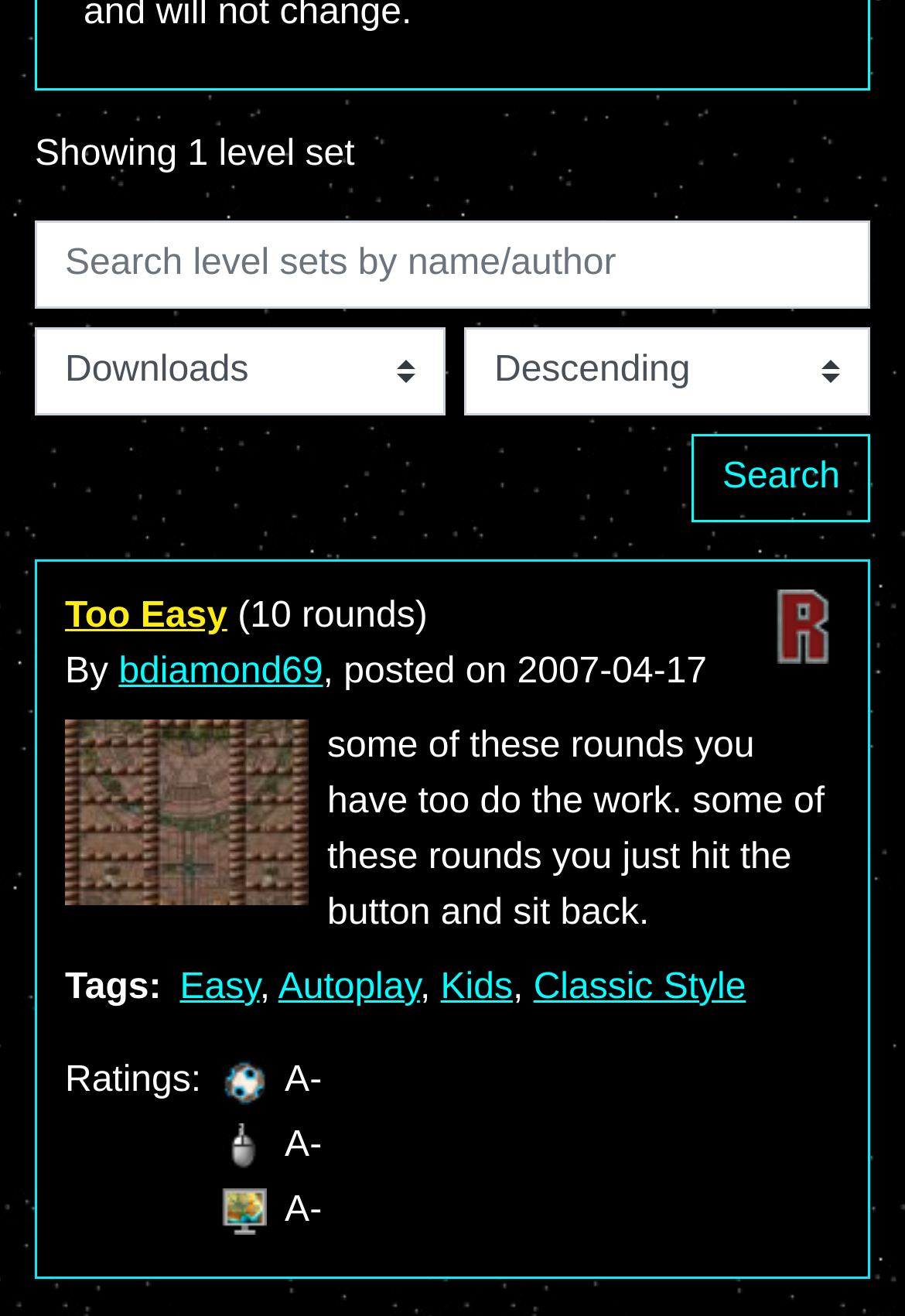Using the webpage screenshot, locate the HTML element that fits the following description and provide its bounding box: "bdiamond69".

[0.131, 0.496, 0.357, 0.526]